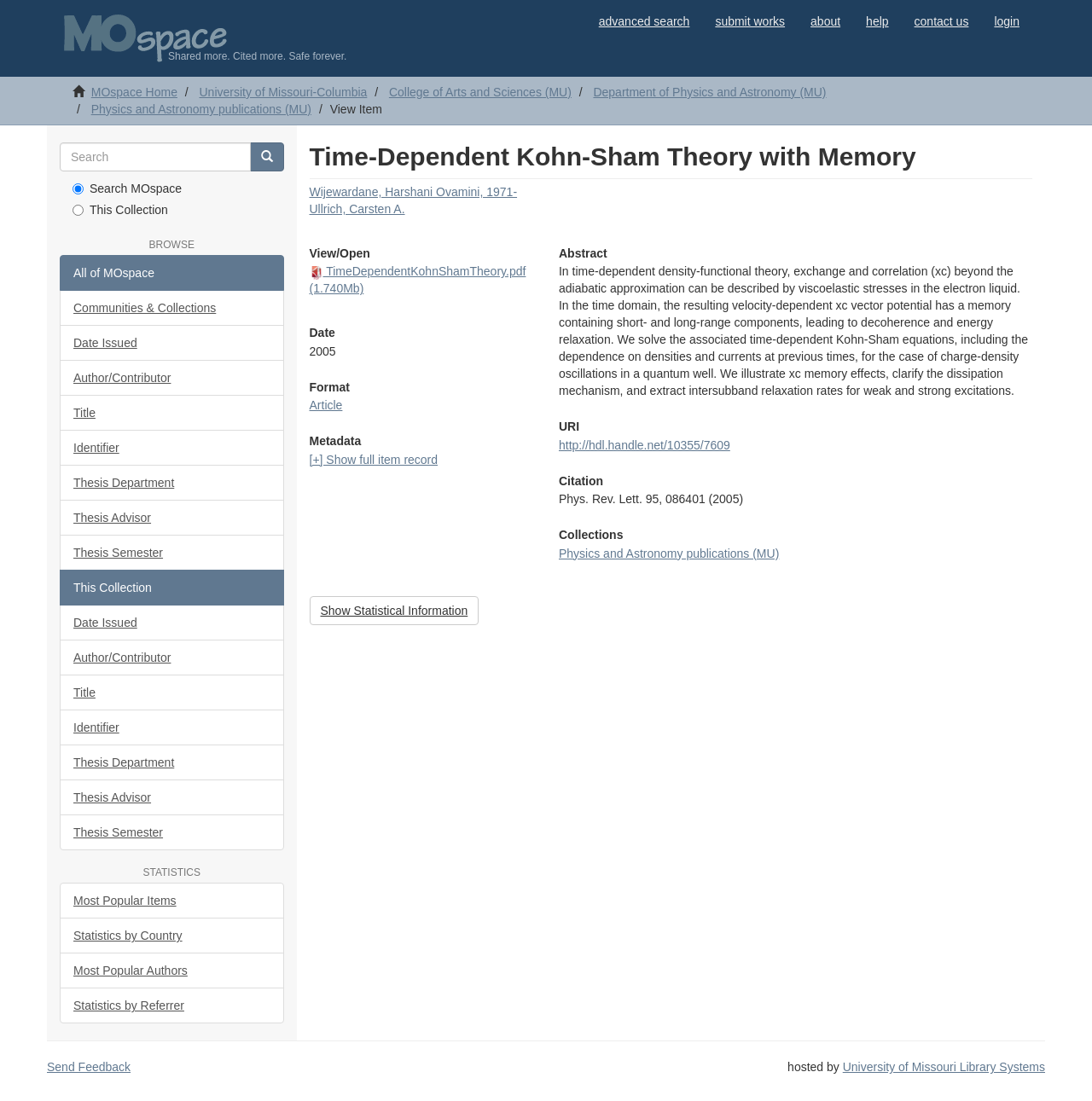Identify and provide the bounding box for the element described by: "contact us".

[0.825, 0.0, 0.899, 0.039]